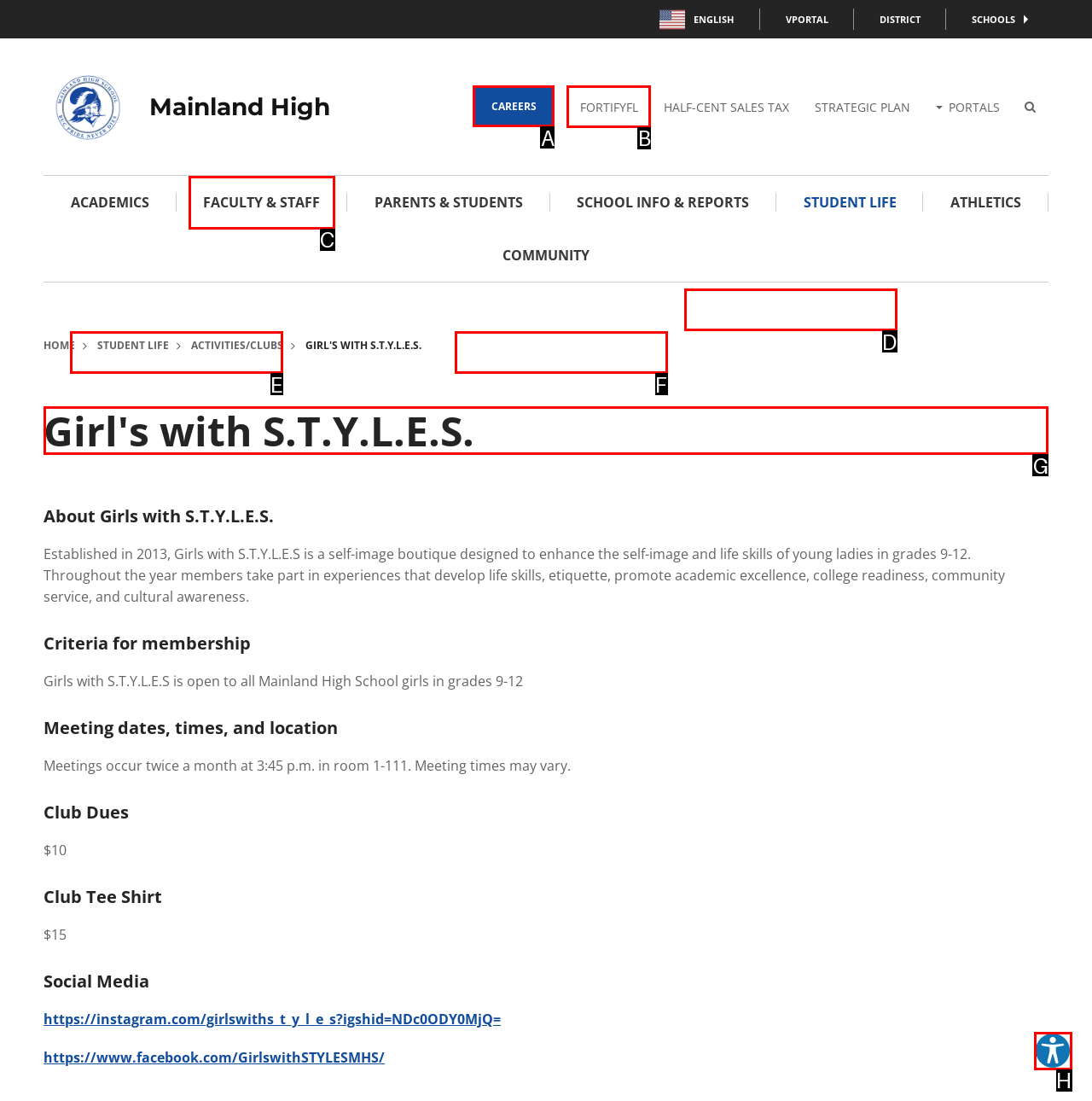Indicate the HTML element to be clicked to accomplish this task: Learn about Girls with S.T.Y.L.E.S. Respond using the letter of the correct option.

G